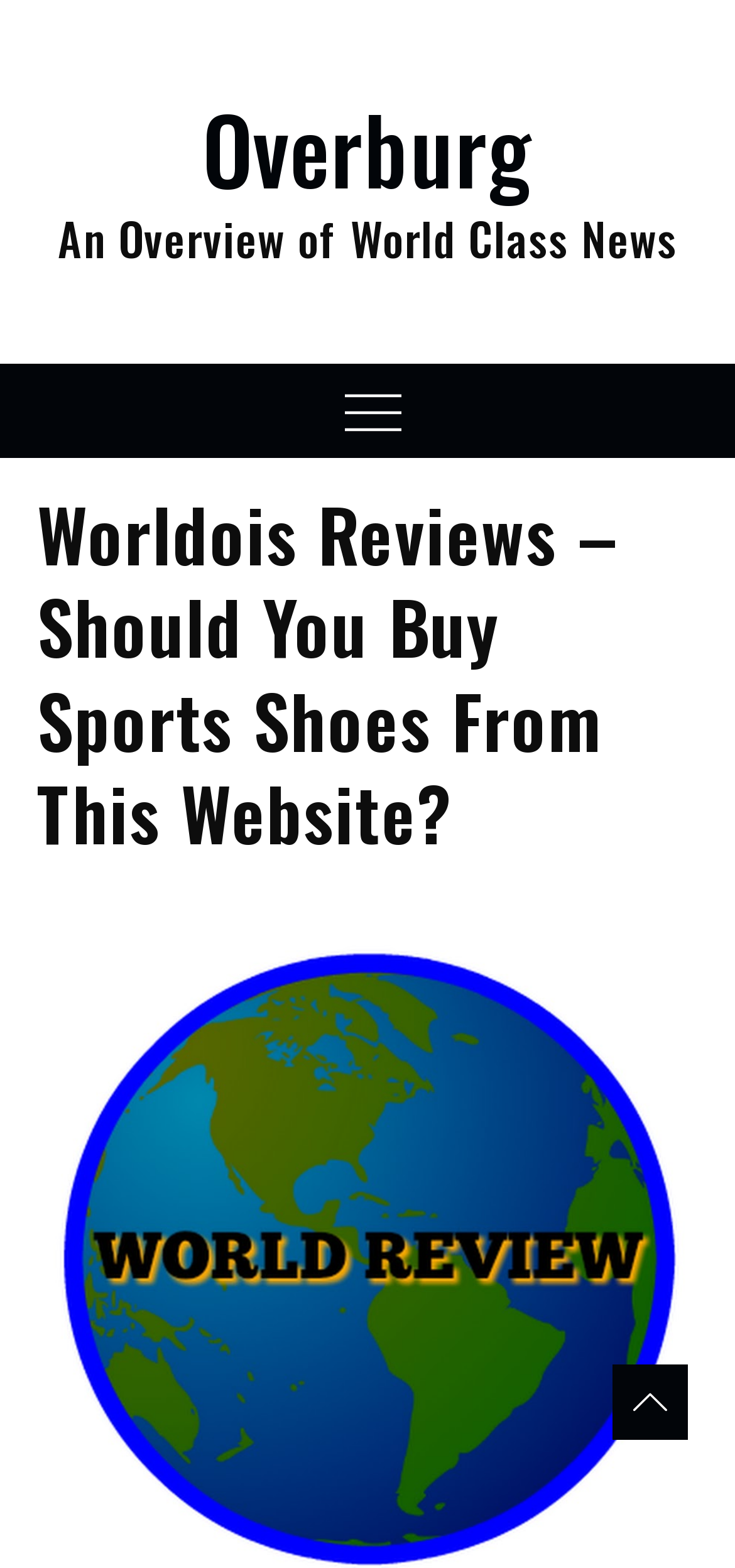Respond to the question below with a concise word or phrase:
What is the purpose of the 'Menu' button?

To control primary menu